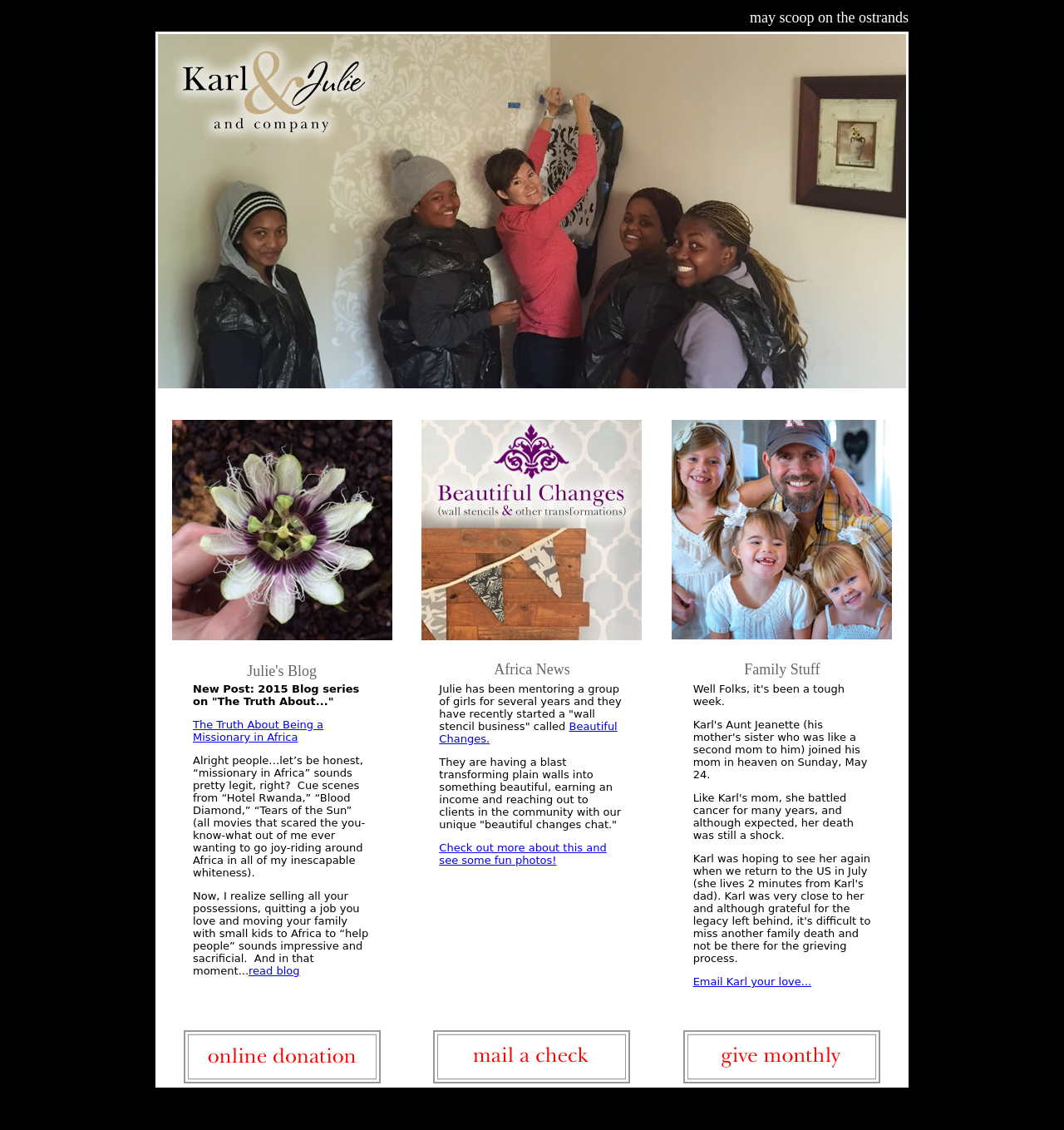Using the elements shown in the image, answer the question comprehensively: What is the name of the blog?

The question can be answered by looking at the table cell with the text 'Julie's Blog Africa News Family Stuff' which is a header for the blog section.